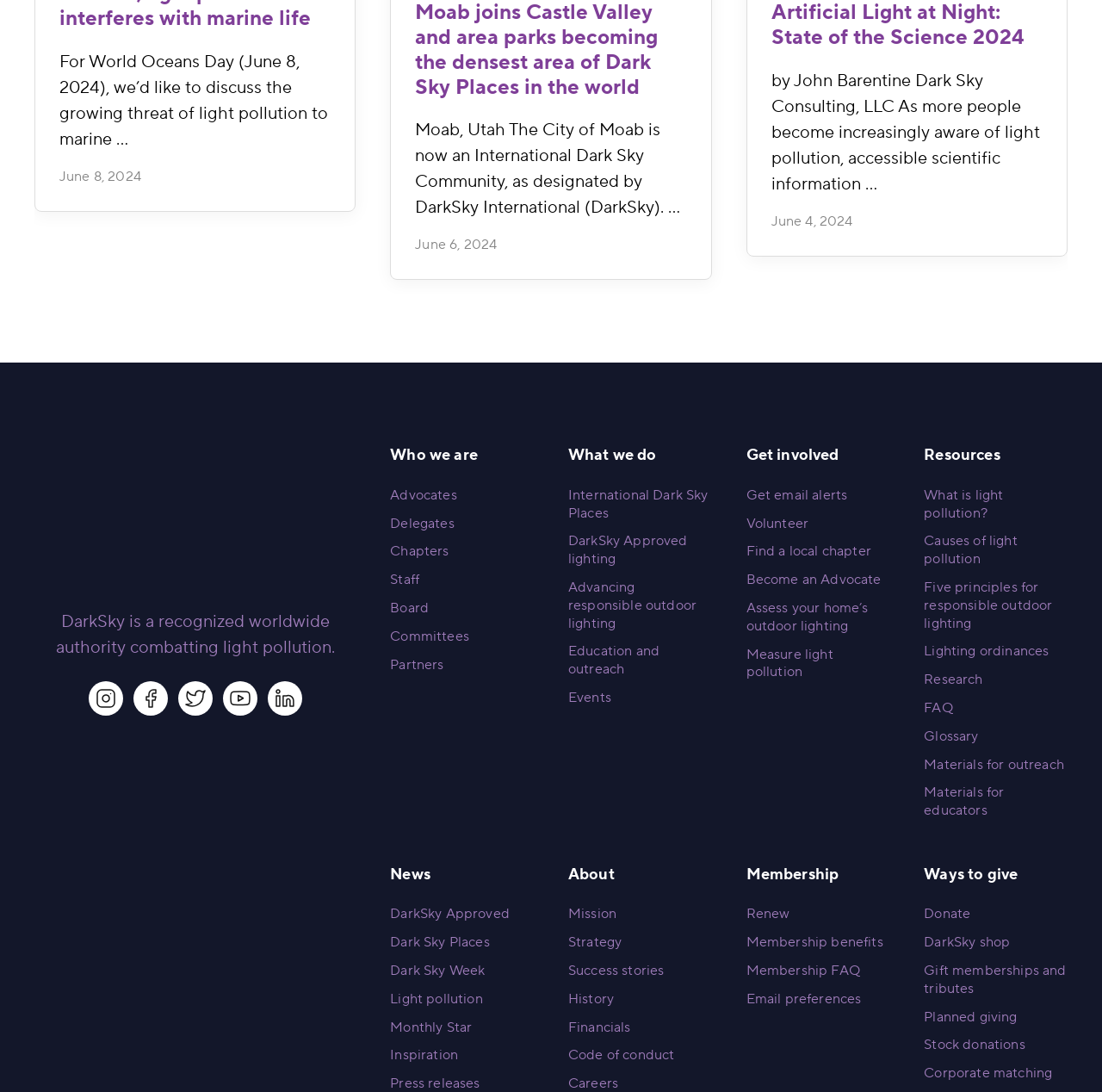Please examine the image and answer the question with a detailed explanation:
What is the purpose of DarkSky?

On the webpage, I found a StaticText 'DarkSky is a recognized worldwide authority combatting light pollution.' which indicates that the purpose of DarkSky is to combat light pollution.